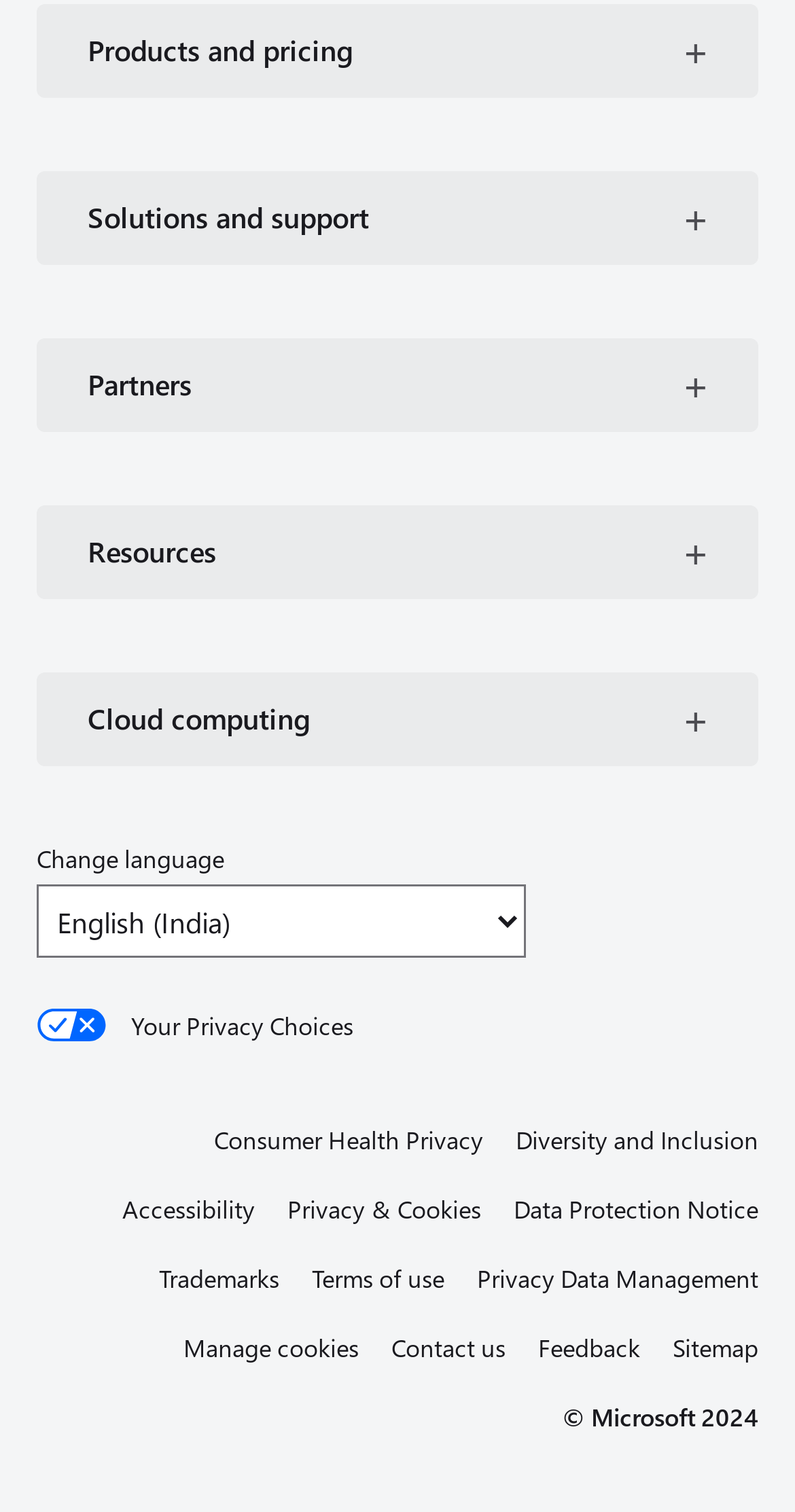Provide a one-word or one-phrase answer to the question:
What is the purpose of the 'Manage cookies' button?

To manage cookies